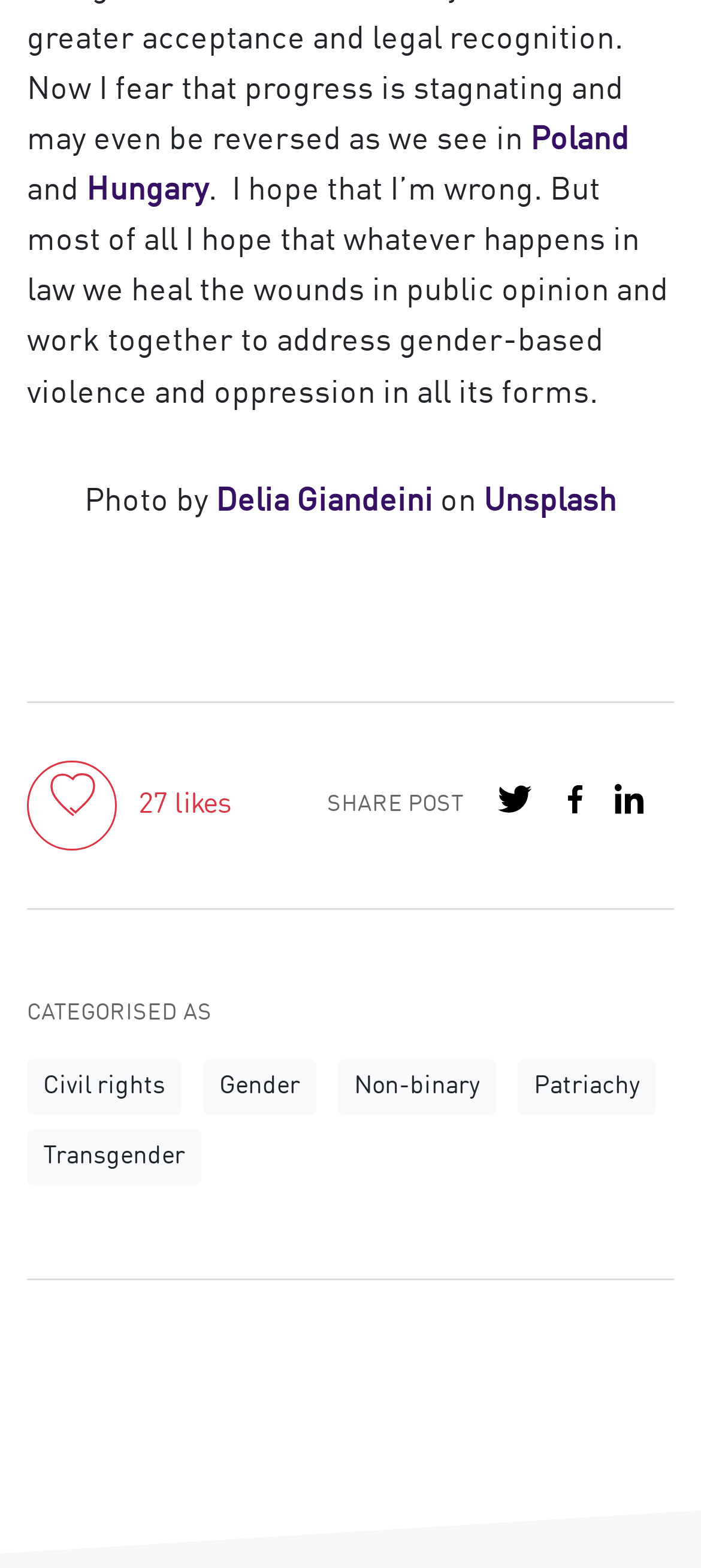Locate the UI element described by Non-binary in the provided webpage screenshot. Return the bounding box coordinates in the format (top-left x, top-left y, bottom-right x, bottom-right y), ensuring all values are between 0 and 1.

[0.482, 0.676, 0.708, 0.711]